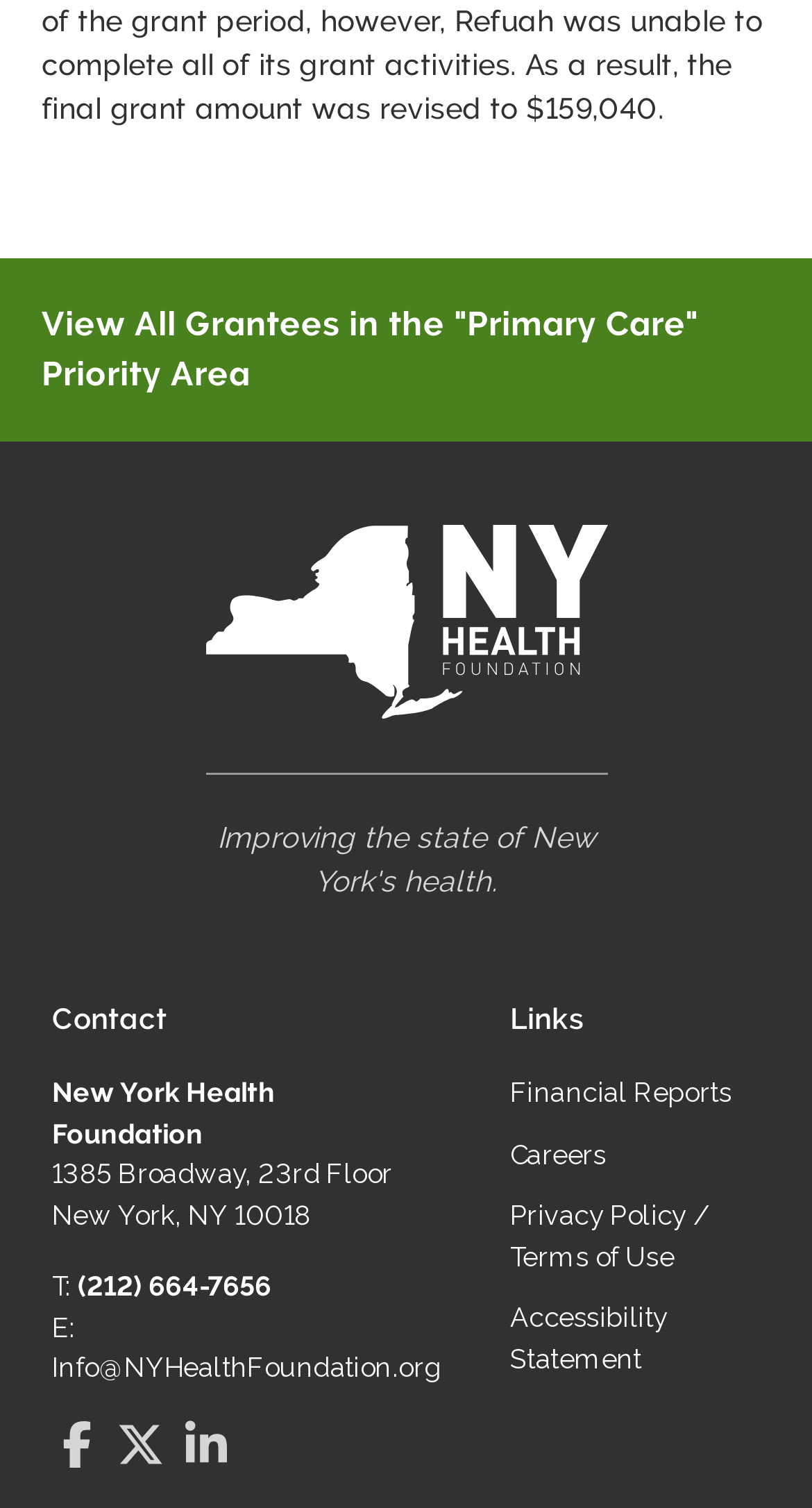Answer the question in a single word or phrase:
What is the phone number of the New York Health Foundation?

(212) 664-7656